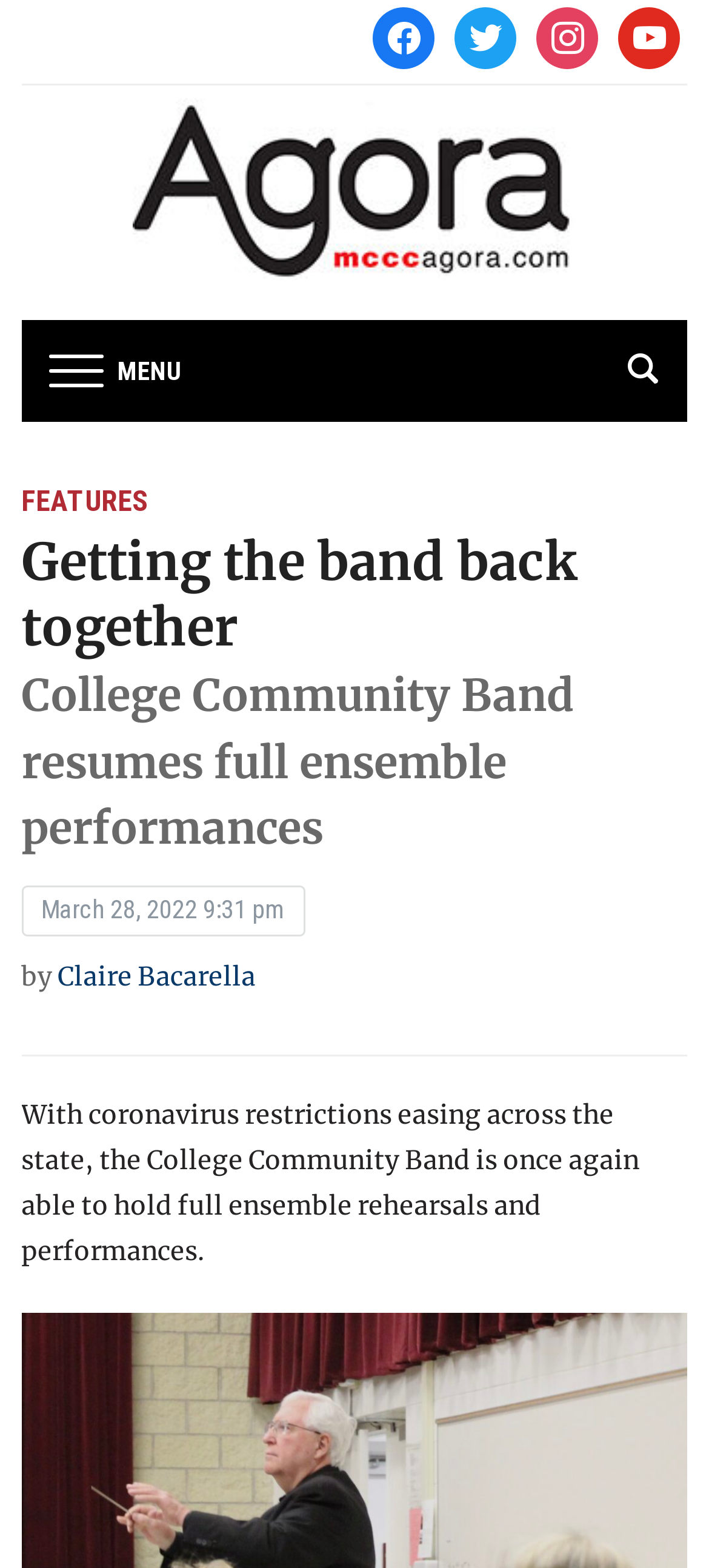Locate the bounding box of the user interface element based on this description: "twitter".

[0.642, 0.013, 0.729, 0.034]